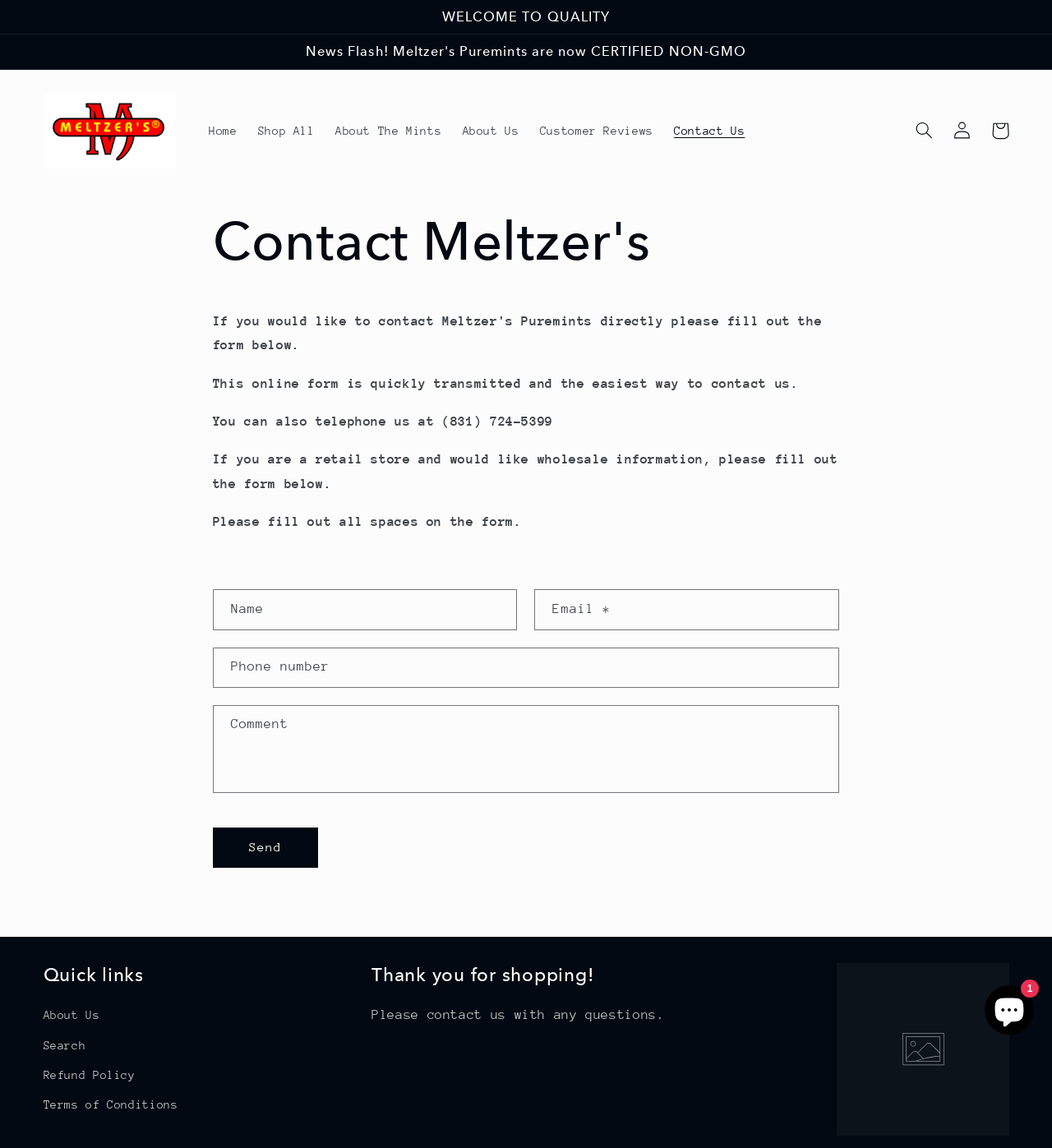Find the bounding box coordinates for the UI element that matches this description: "parent_node: Comment name="contact[Comment]" placeholder="Comment"".

[0.203, 0.615, 0.797, 0.69]